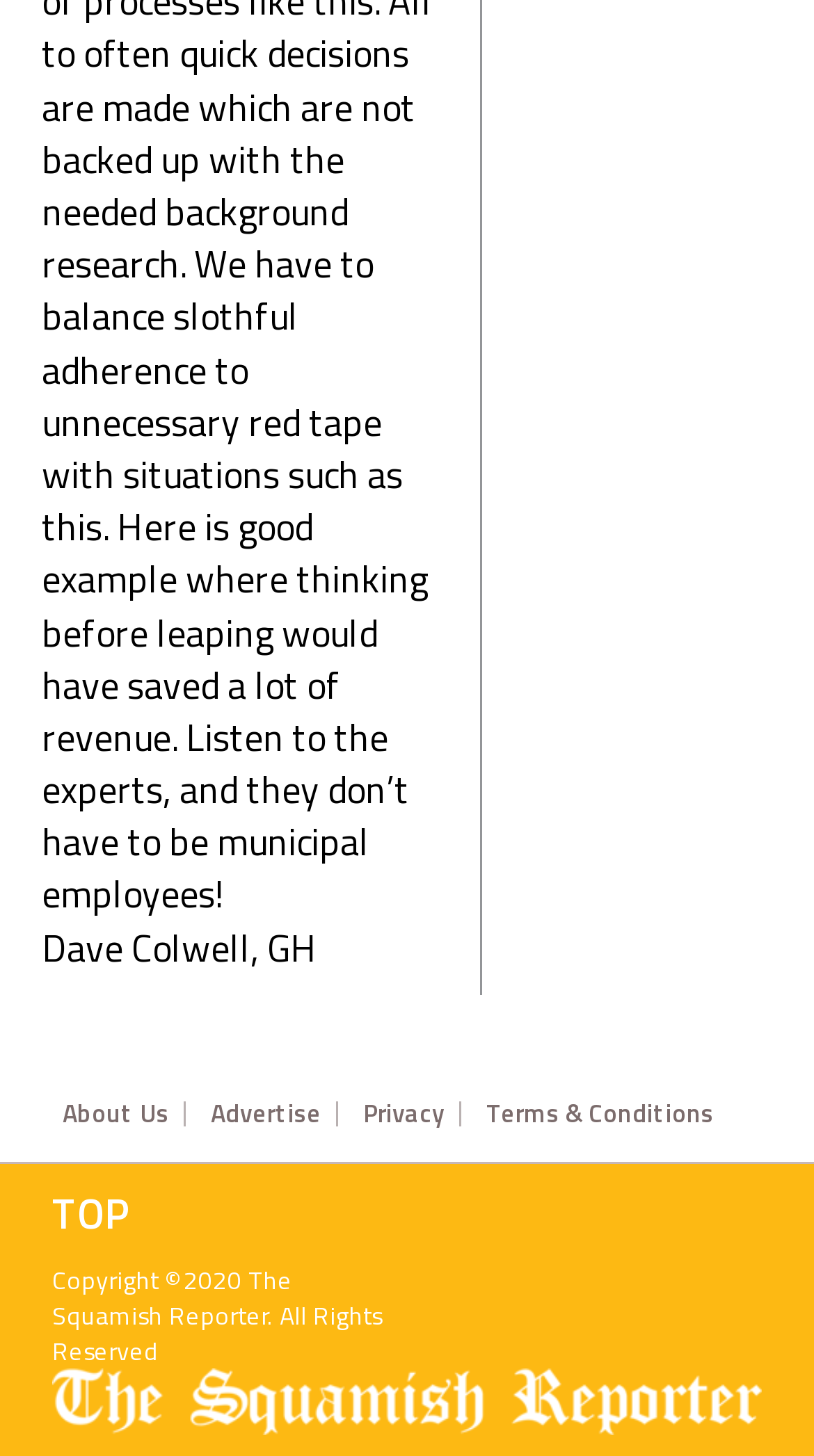Give a one-word or one-phrase response to the question:
What is the year of copyright mentioned at the bottom?

2020